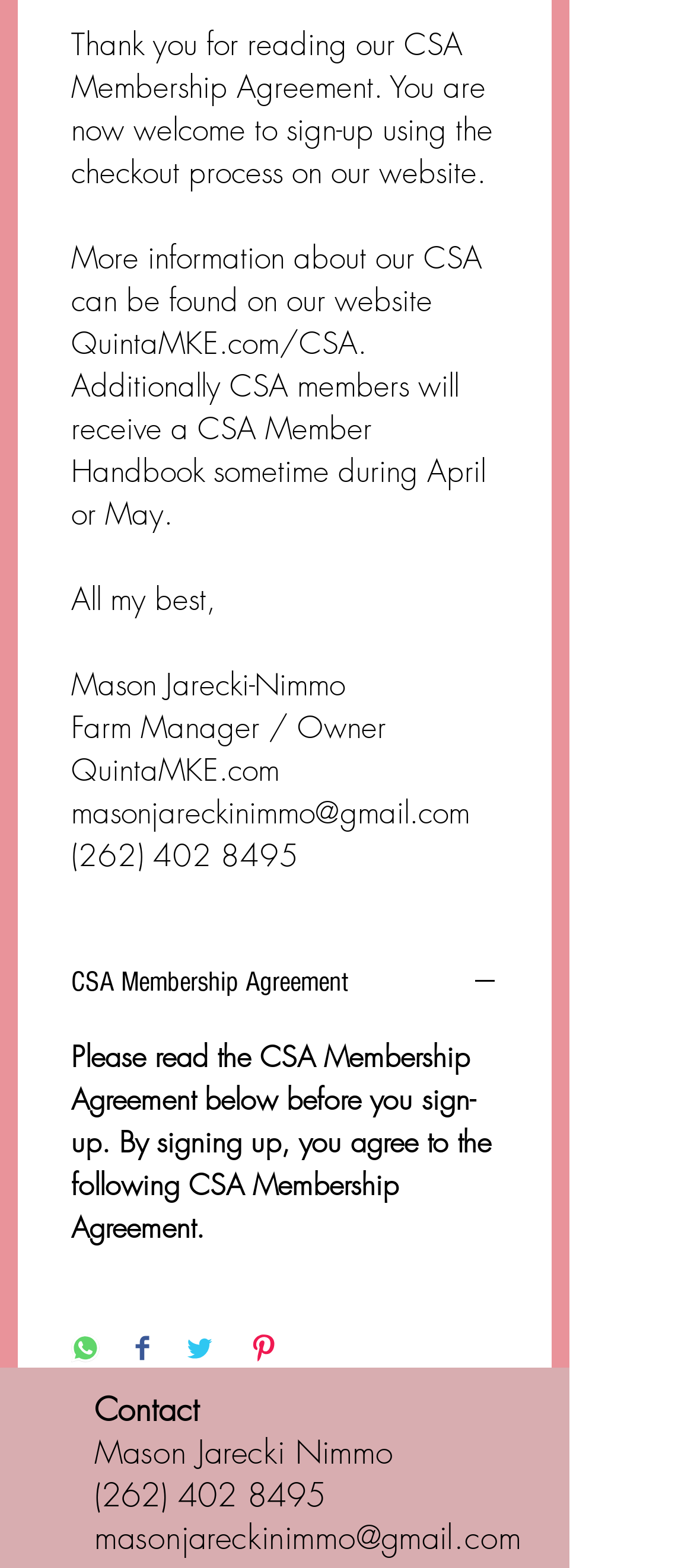Find the bounding box of the element with the following description: "aria-label="Share on Twitter"". The coordinates must be four float numbers between 0 and 1, formatted as [left, top, right, bottom].

[0.267, 0.85, 0.308, 0.872]